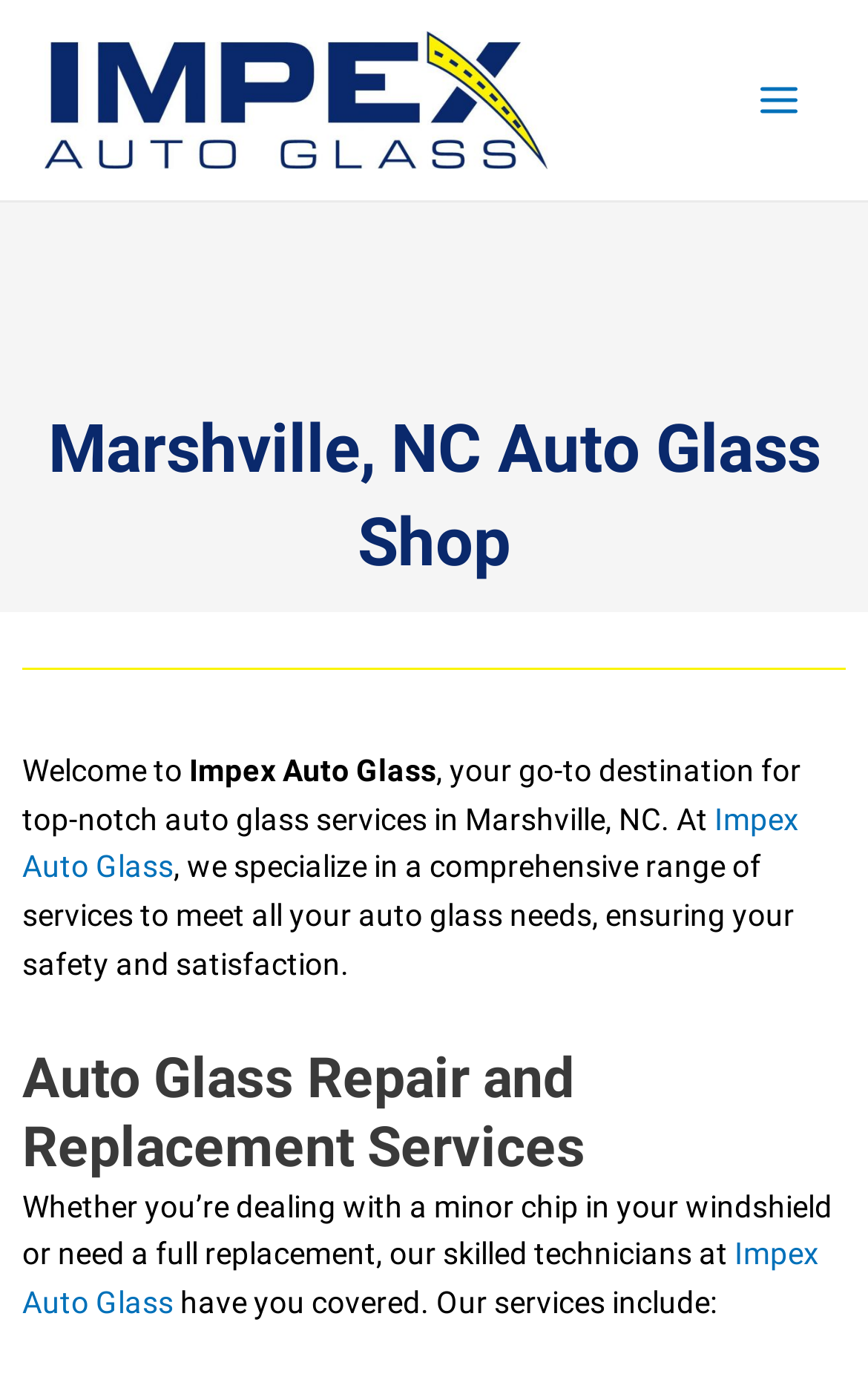Use a single word or phrase to answer the question:
What is the name of the auto glass shop?

Impex Auto Glass